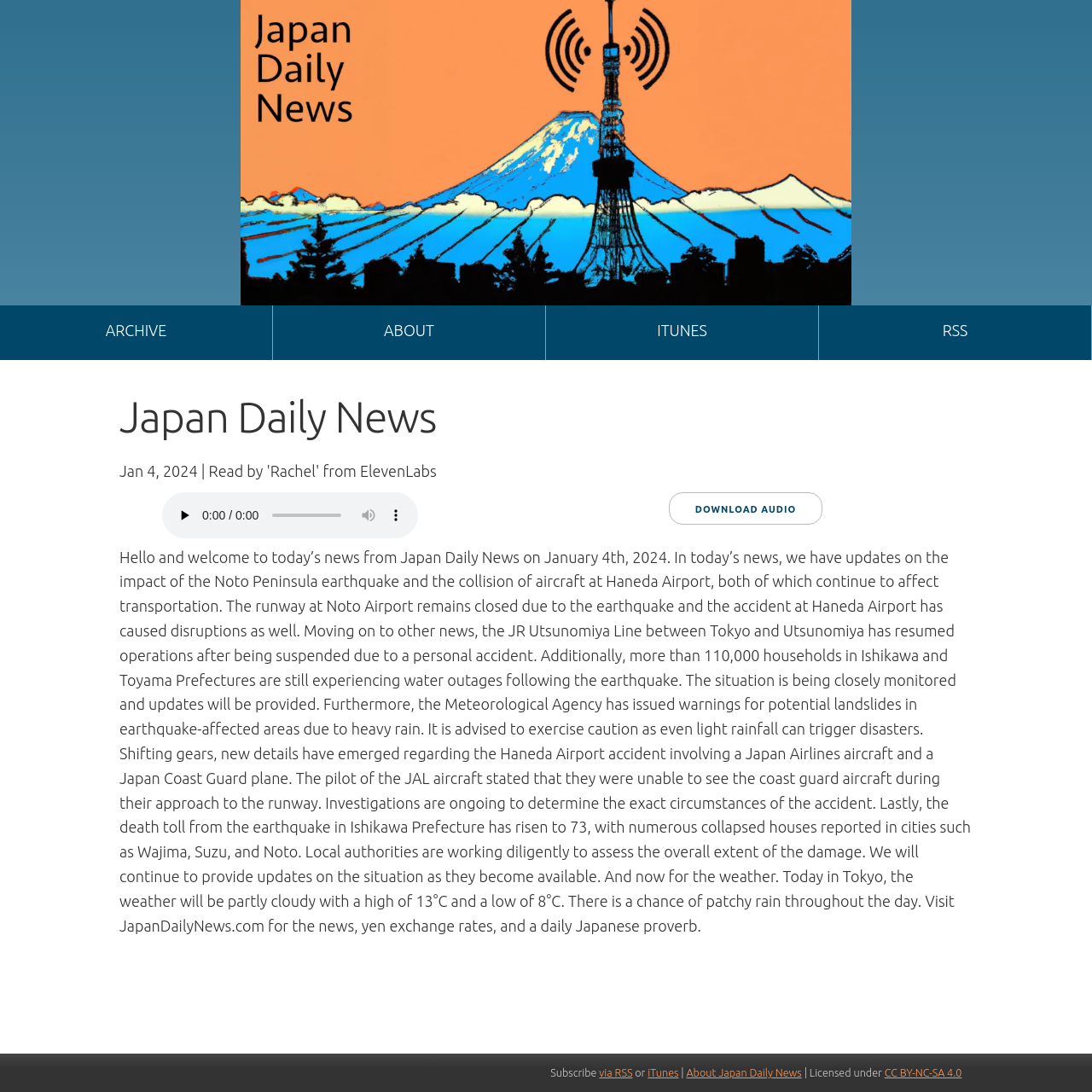Please analyze the image and provide a thorough answer to the question:
How many households are still experiencing water outages?

I found the number of households still experiencing water outages by reading the text in the article section, which mentions 'more than 110,000 households in Ishikawa and Toyama Prefectures are still experiencing water outages following the earthquake'.